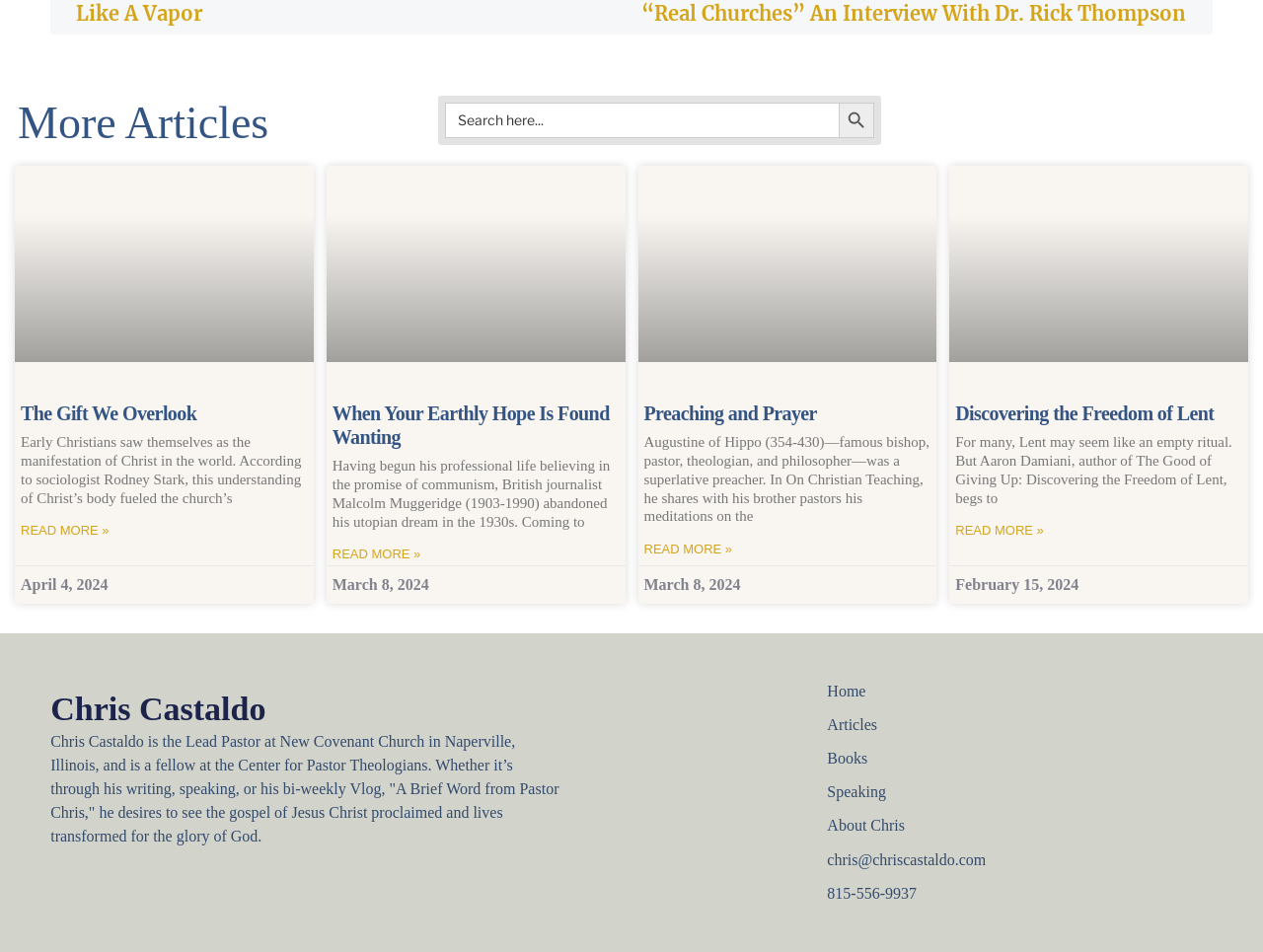What is the purpose of the search box?
Please respond to the question with as much detail as possible.

The search box is located at the top of the webpage, and it has a label 'Search for:' next to it. This suggests that the search box is intended for users to search for articles on the webpage.